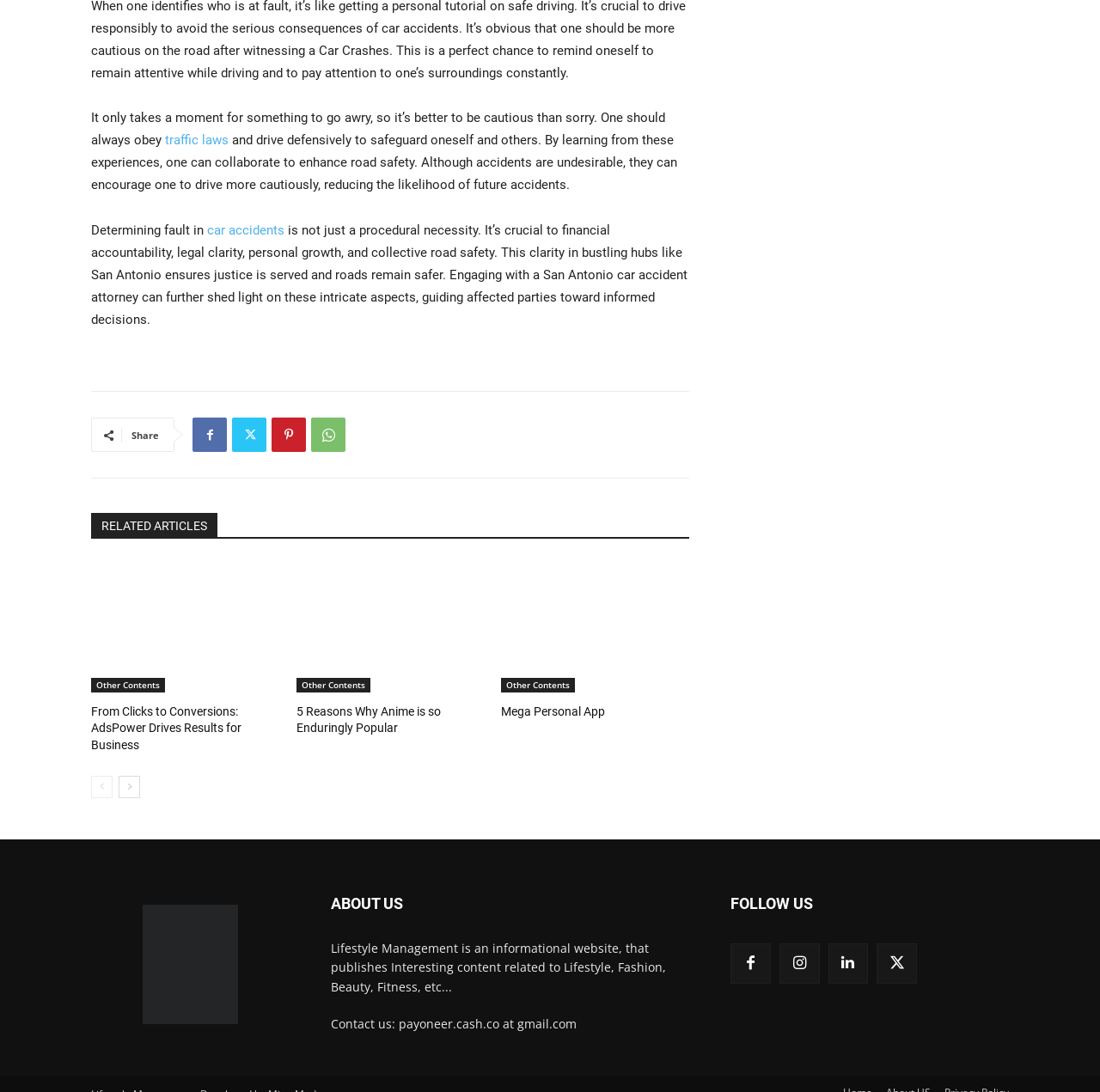Please provide the bounding box coordinate of the region that matches the element description: Facebook. Coordinates should be in the format (top-left x, top-left y, bottom-right x, bottom-right y) and all values should be between 0 and 1.

[0.175, 0.382, 0.206, 0.414]